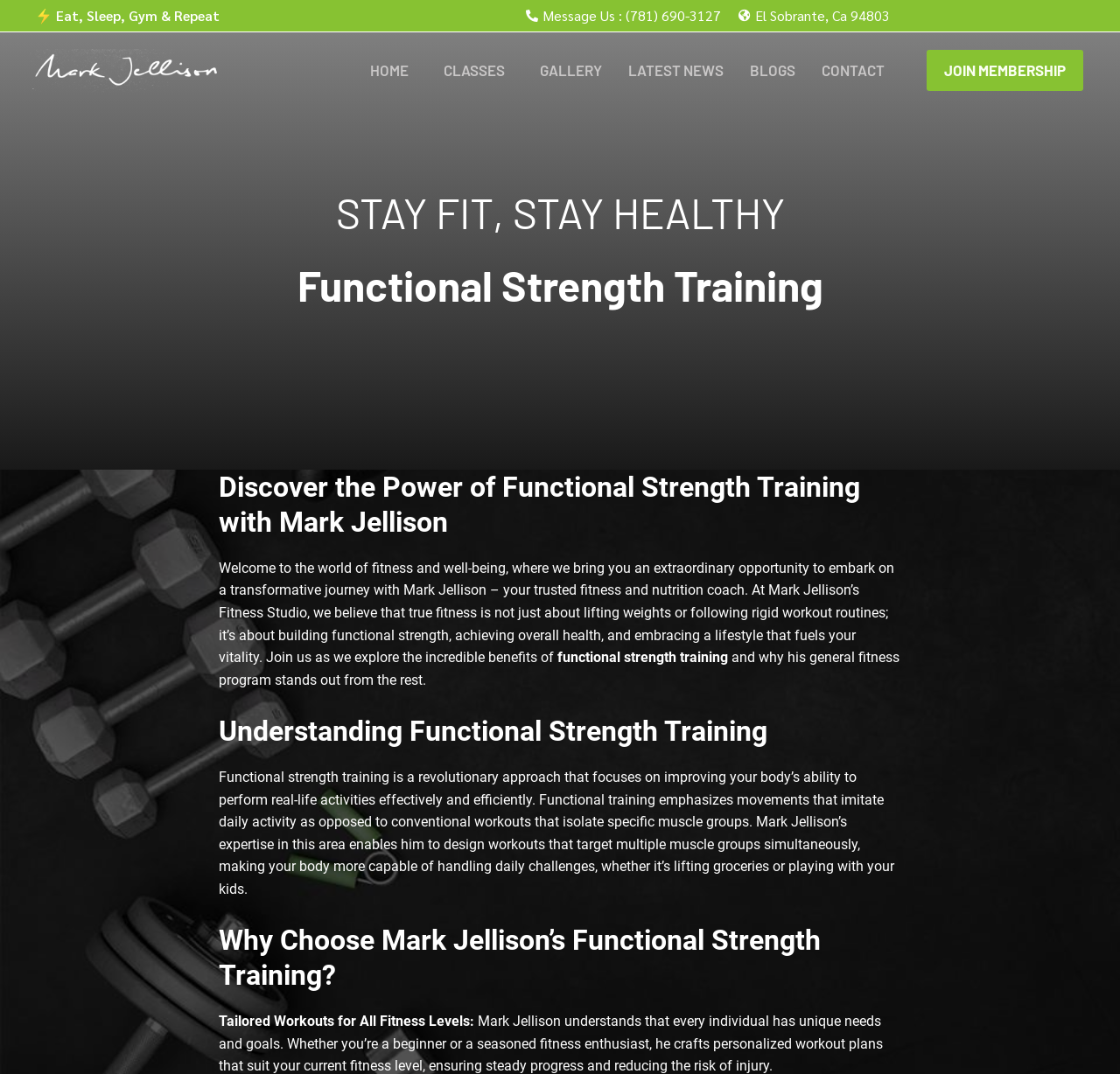Please locate the bounding box coordinates for the element that should be clicked to achieve the following instruction: "Click the 'GALLERY' link". Ensure the coordinates are given as four float numbers between 0 and 1, i.e., [left, top, right, bottom].

[0.471, 0.055, 0.55, 0.077]